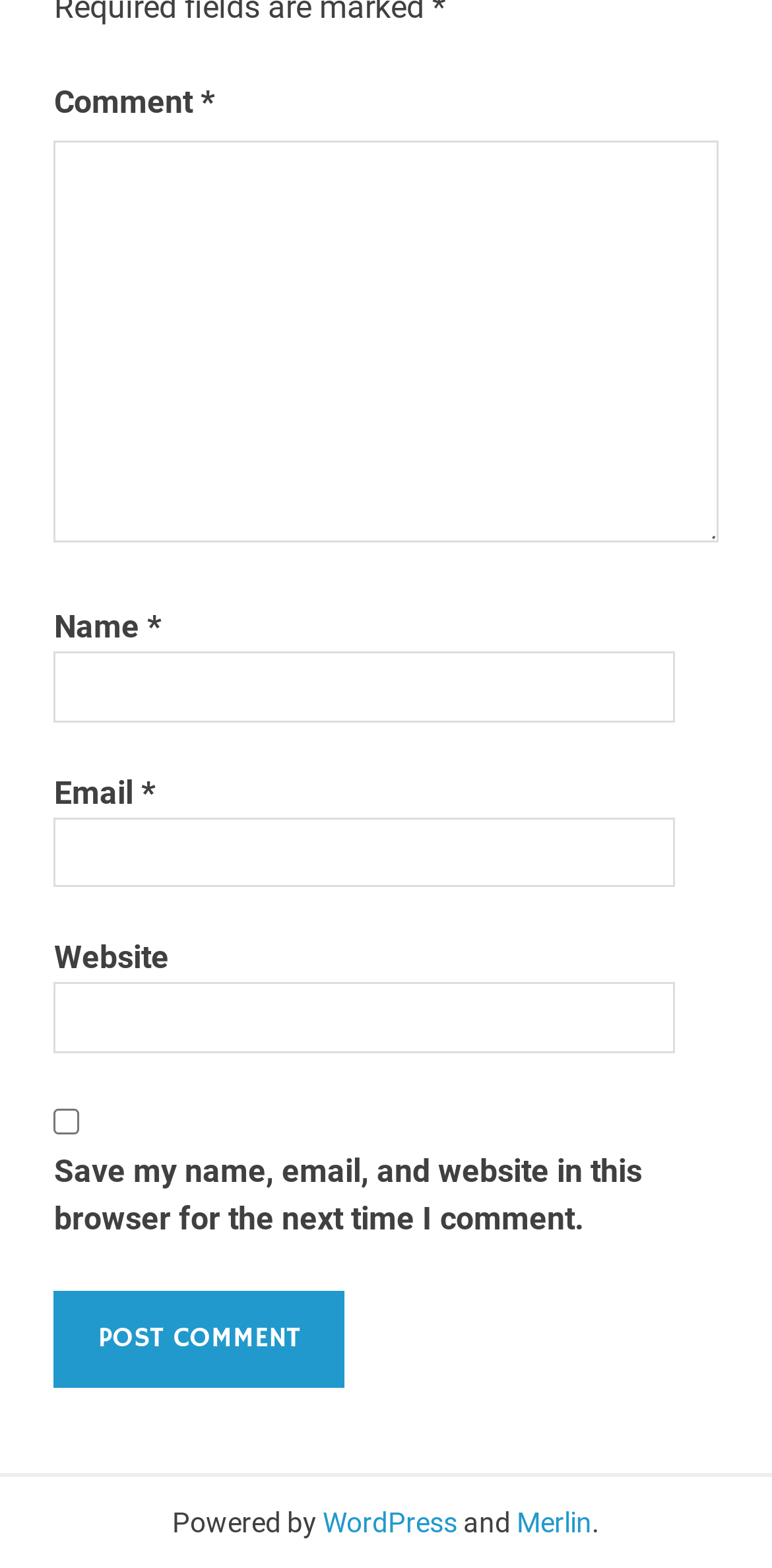Provide a one-word or short-phrase answer to the question:
How many textboxes are required?

Three